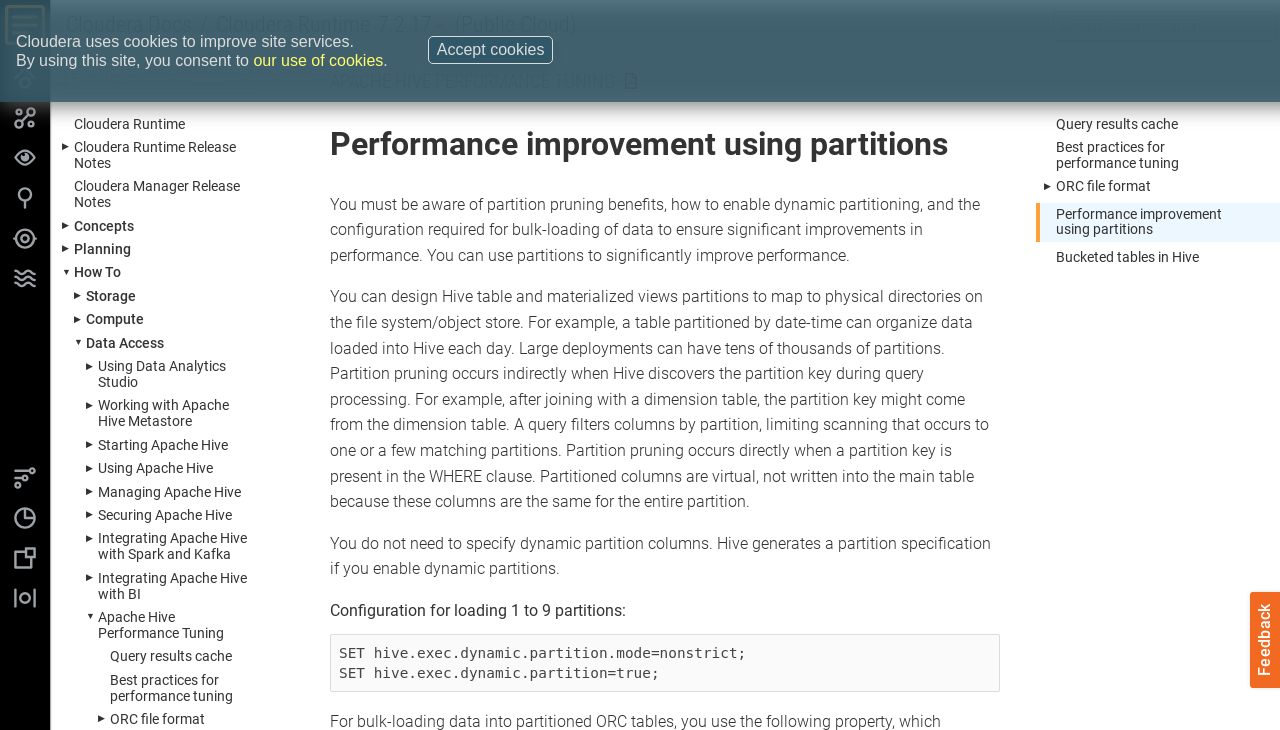Provide the bounding box coordinates for the area that should be clicked to complete the instruction: "Search for something".

[0.823, 0.014, 0.998, 0.056]